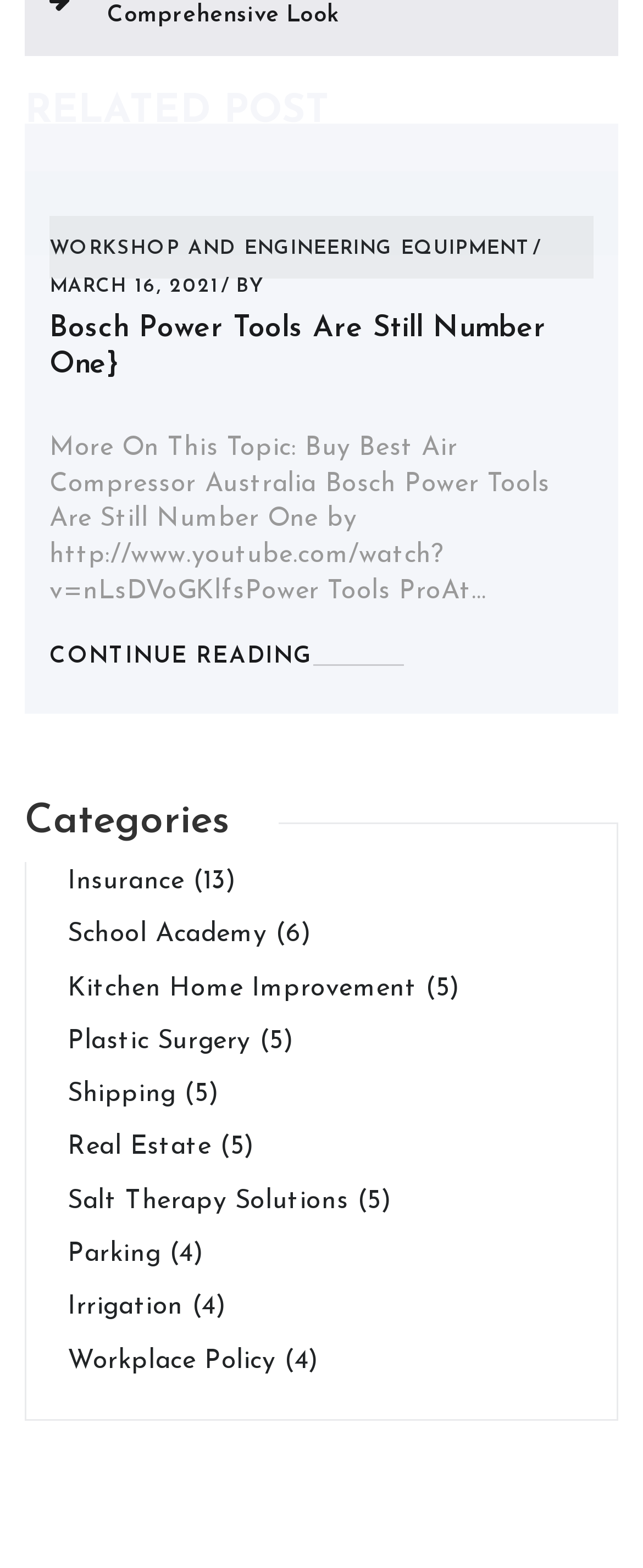What is the category with the most links?
Examine the screenshot and reply with a single word or phrase.

Insurance